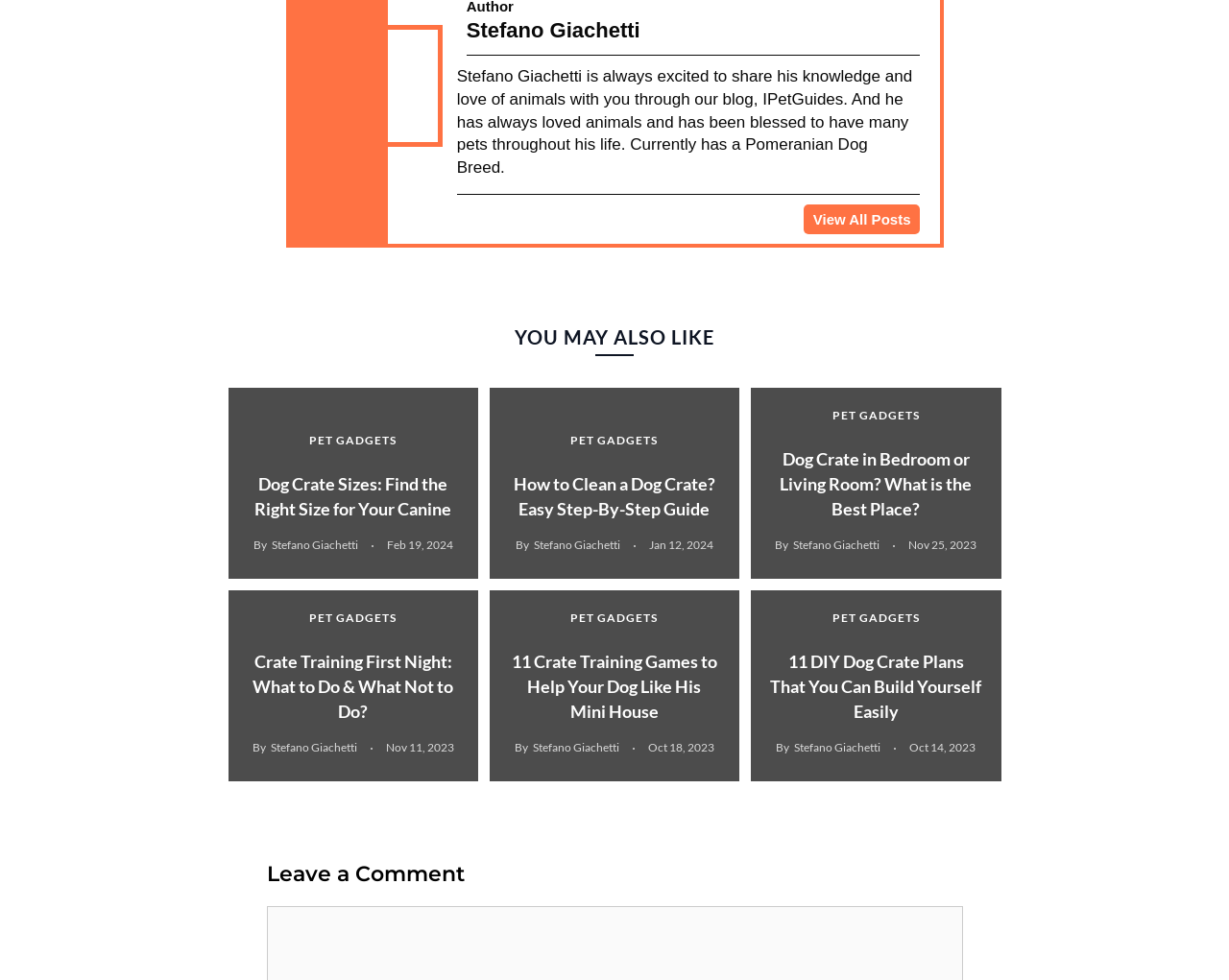What is the date of the most recent article?
Using the image as a reference, answer the question with a short word or phrase.

Feb 19, 2024